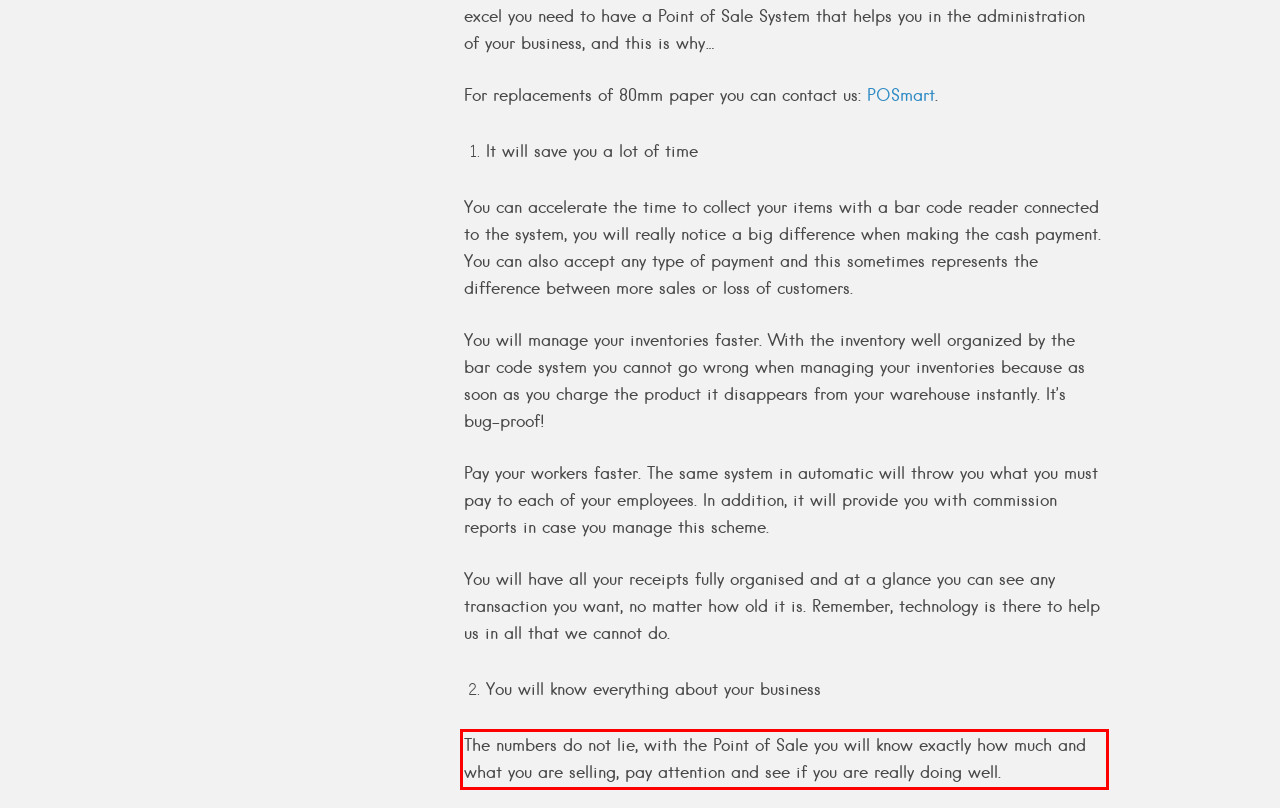The screenshot provided shows a webpage with a red bounding box. Apply OCR to the text within this red bounding box and provide the extracted content.

The numbers do not lie, with the Point of Sale you will know exactly how much and what you are selling, pay attention and see if you are really doing well.